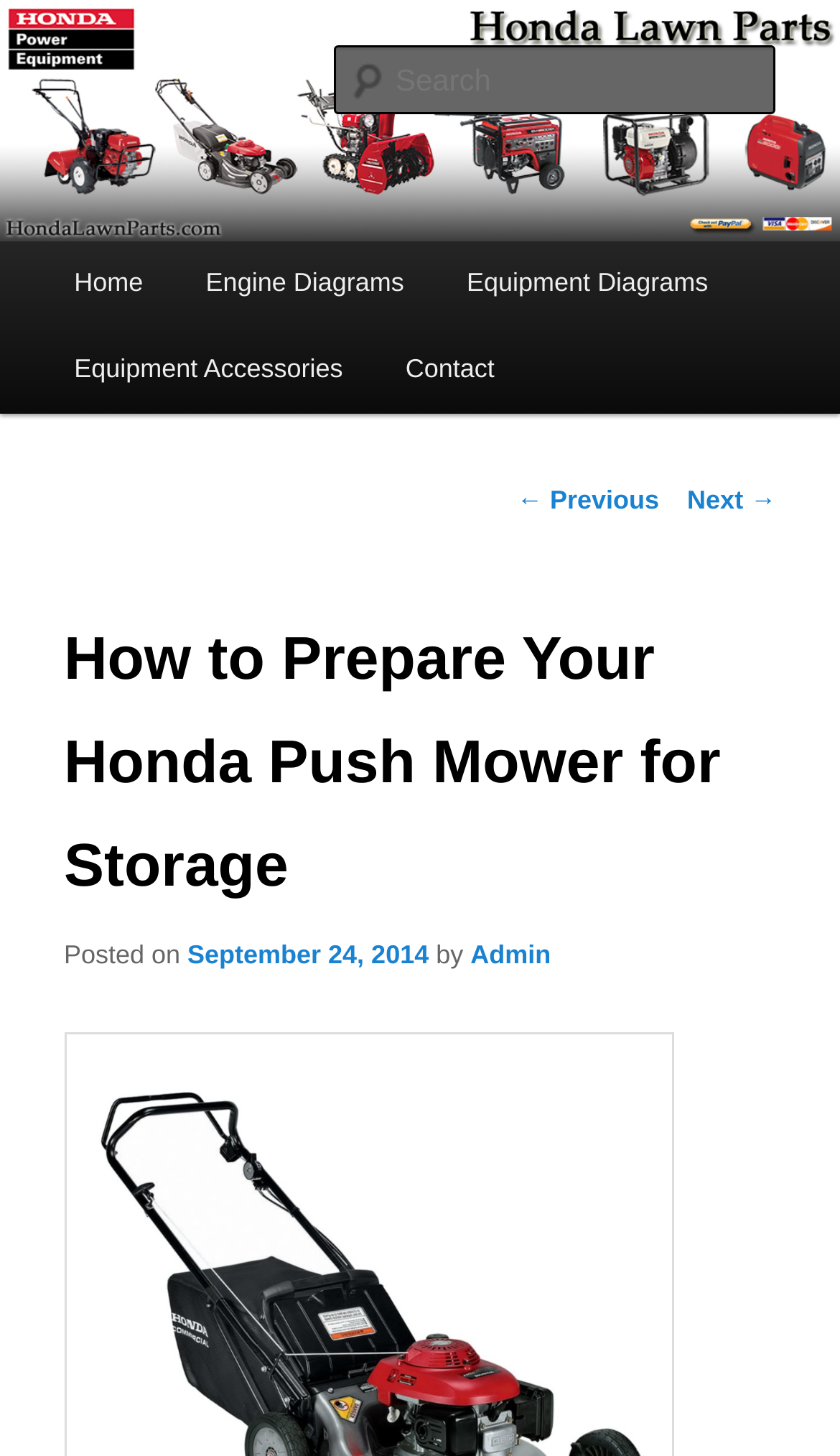Provide a one-word or short-phrase response to the question:
Who is the author of the article?

Admin